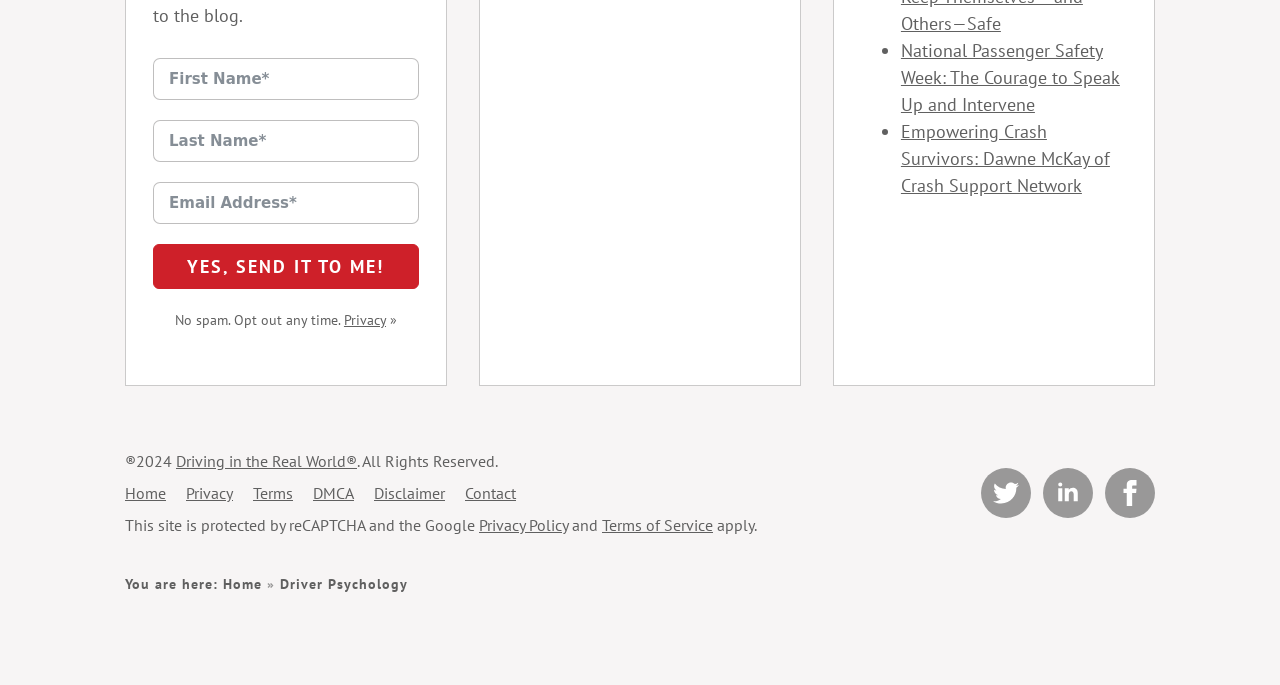Find the bounding box coordinates of the element to click in order to complete the given instruction: "Read privacy policy."

[0.269, 0.453, 0.302, 0.48]